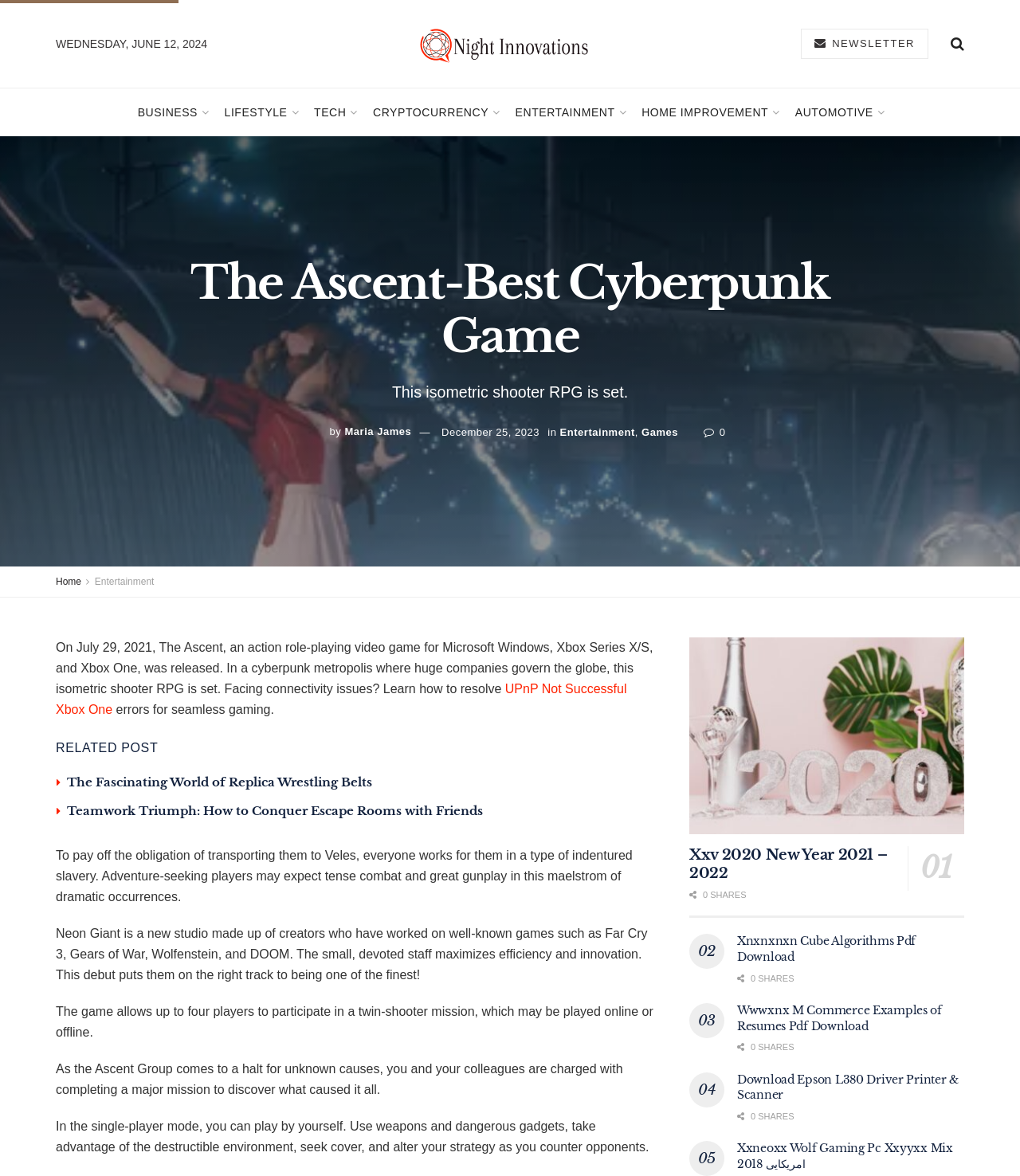Find the bounding box coordinates of the element to click in order to complete the given instruction: "Learn how to resolve connectivity issues in 'The Ascent' game."

[0.055, 0.58, 0.614, 0.609]